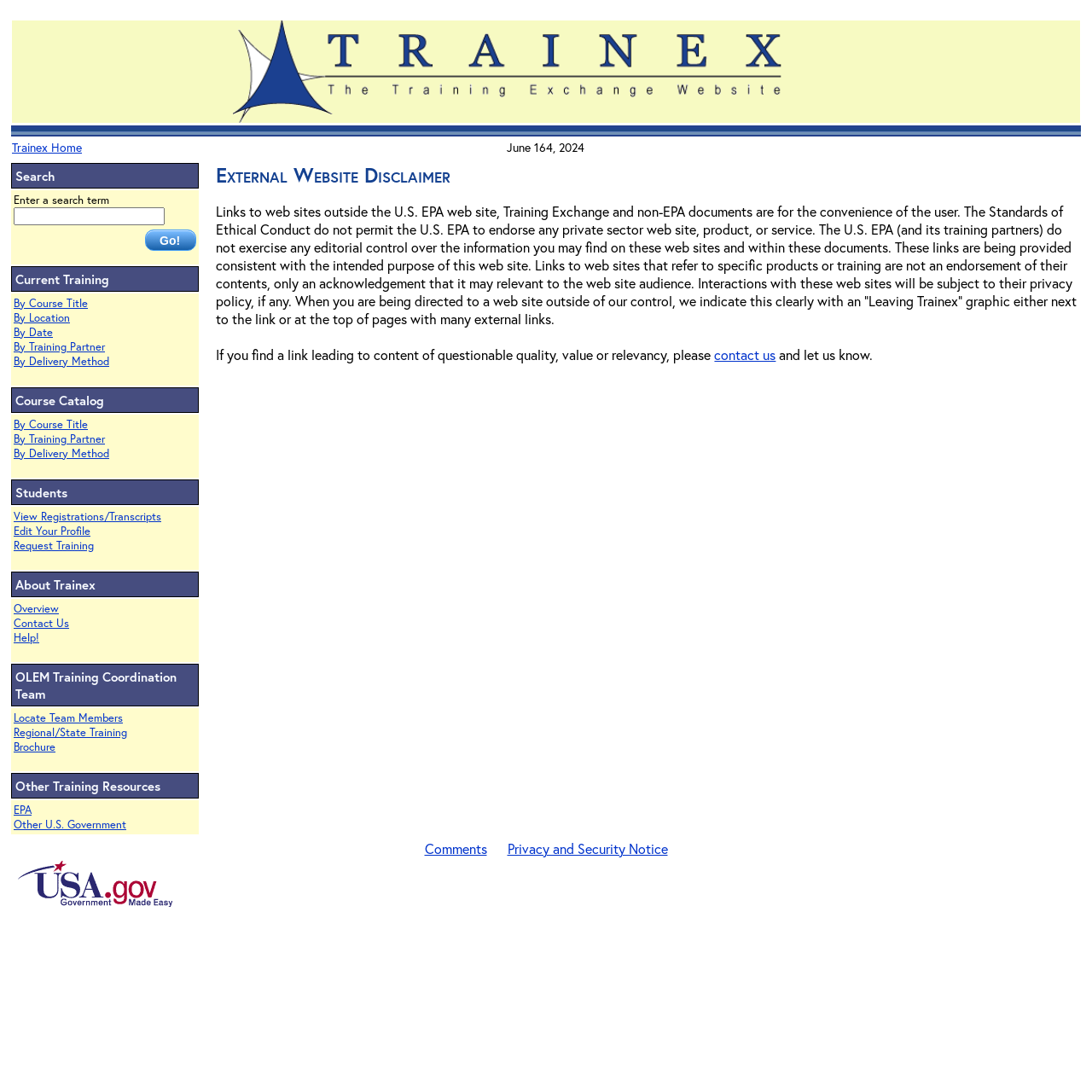What is the logo of this website?
Refer to the image and provide a concise answer in one word or phrase.

Training Exchange Logo